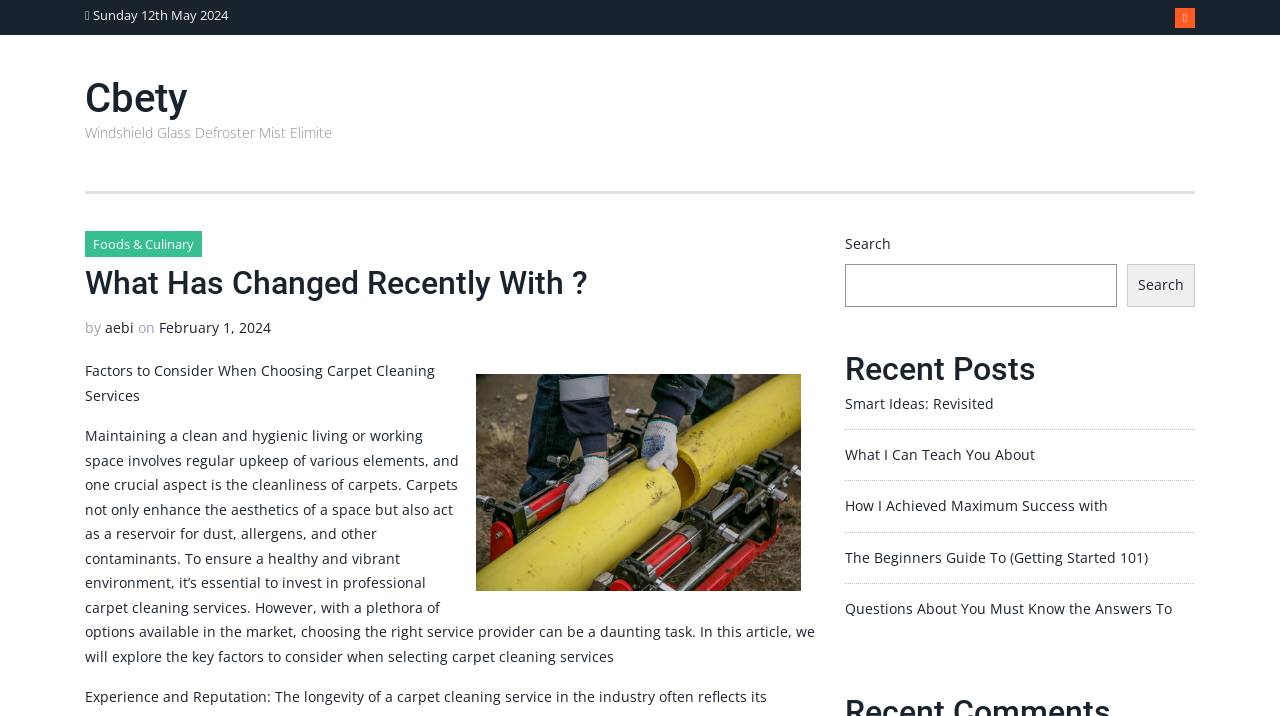Pinpoint the bounding box coordinates of the element to be clicked to execute the instruction: "Visit Cbety homepage".

[0.066, 0.105, 0.146, 0.17]